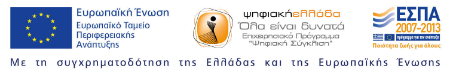Give a detailed account of what is happening in the image.

The image displays a logo banner featuring prominent European Union symbols and text in Greek. It includes the following elements:

1. **European Union Logo**: Located on the left, representing the EU's commitment to development and collaboration.
2. **Text**: The phrase "Ευρωπαϊκή Ένωση" translates to "European Union," emphasizing the cooperative efforts within the EU framework.
3. **Additional Logo**: The central icon features a stylized representation of digital transformation and innovation, accompanied by the text "Όλα είναι δυνατά" which translates to "Everything is possible," underscoring the empowerment through digital initiatives.
4. **Funding Recognition**: The right side contains the text "ΕΣΠΑ 2007-2013," indicating the co-funding of projects under the European Regional Development Fund, showcasing financial support aimed at regional development.

Together, these elements highlight collaborative European projects aimed at enhancing regional capabilities and fostering progress through shared resources and digital innovation.